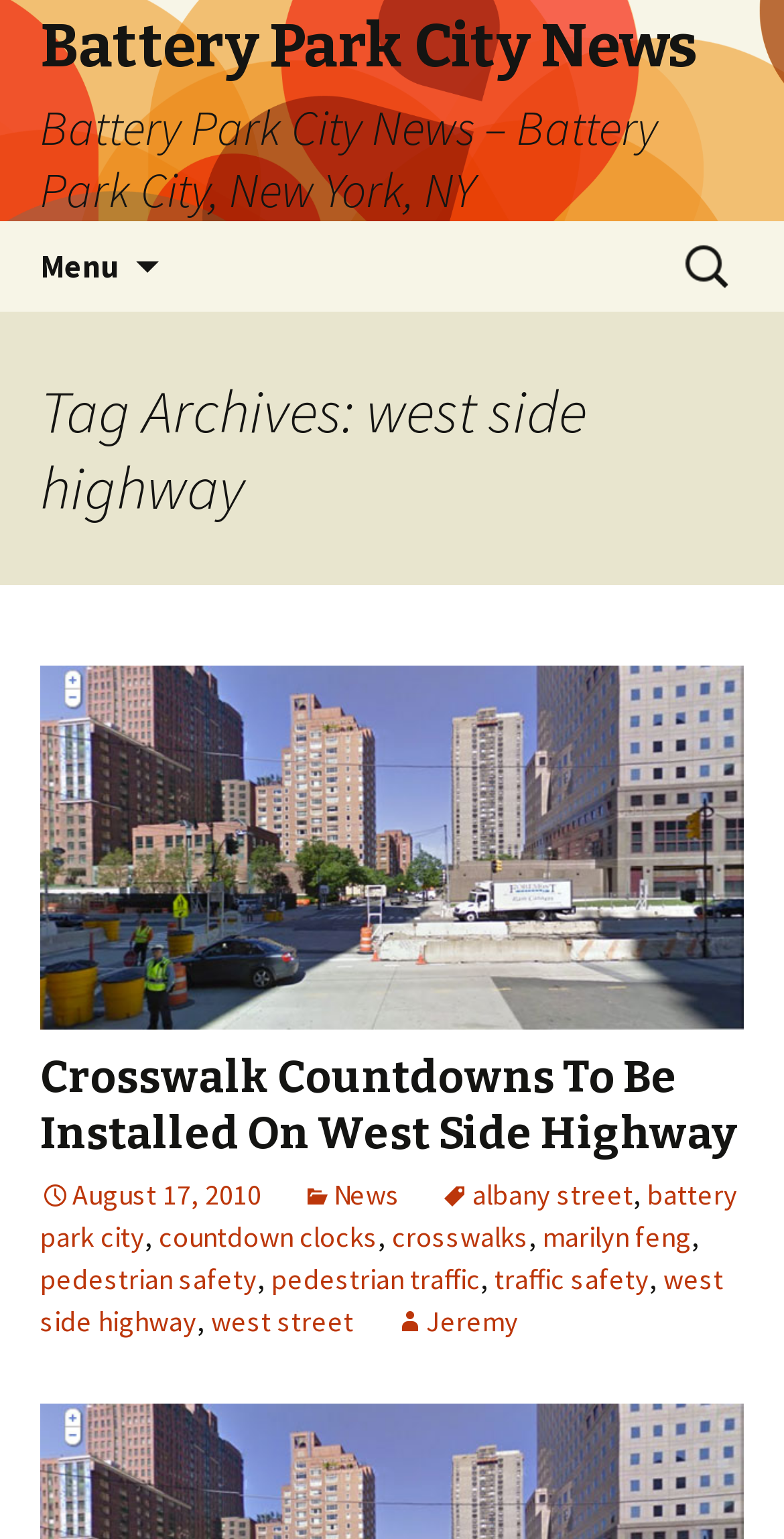What is the title of the current news?
Using the image as a reference, deliver a detailed and thorough answer to the question.

The title of the current news can be found in the heading element with the text 'Battery Park City News' which is located at the top of the webpage.